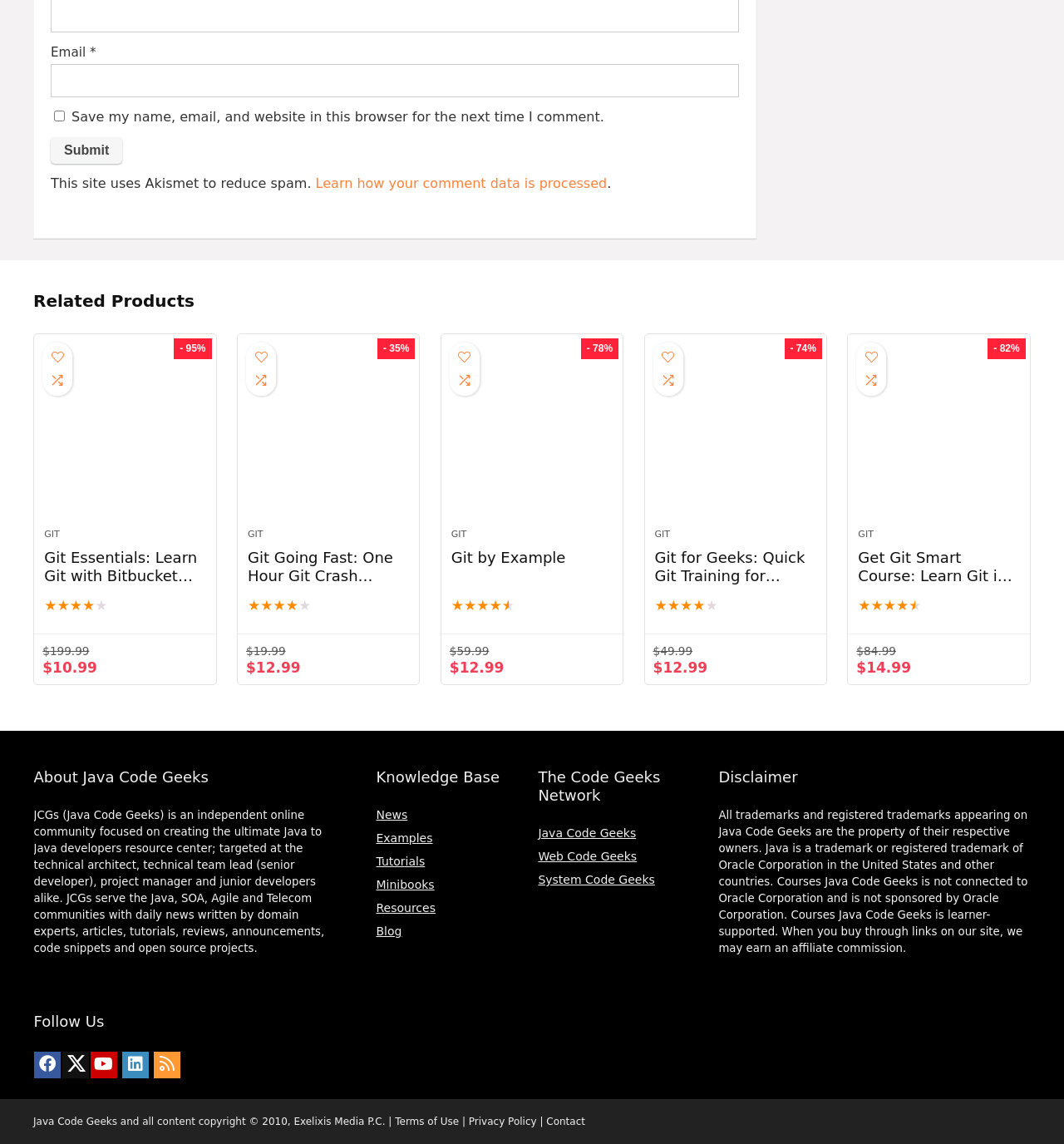What is the discount on 'Git by Example'? Observe the screenshot and provide a one-word or short phrase answer.

78% off